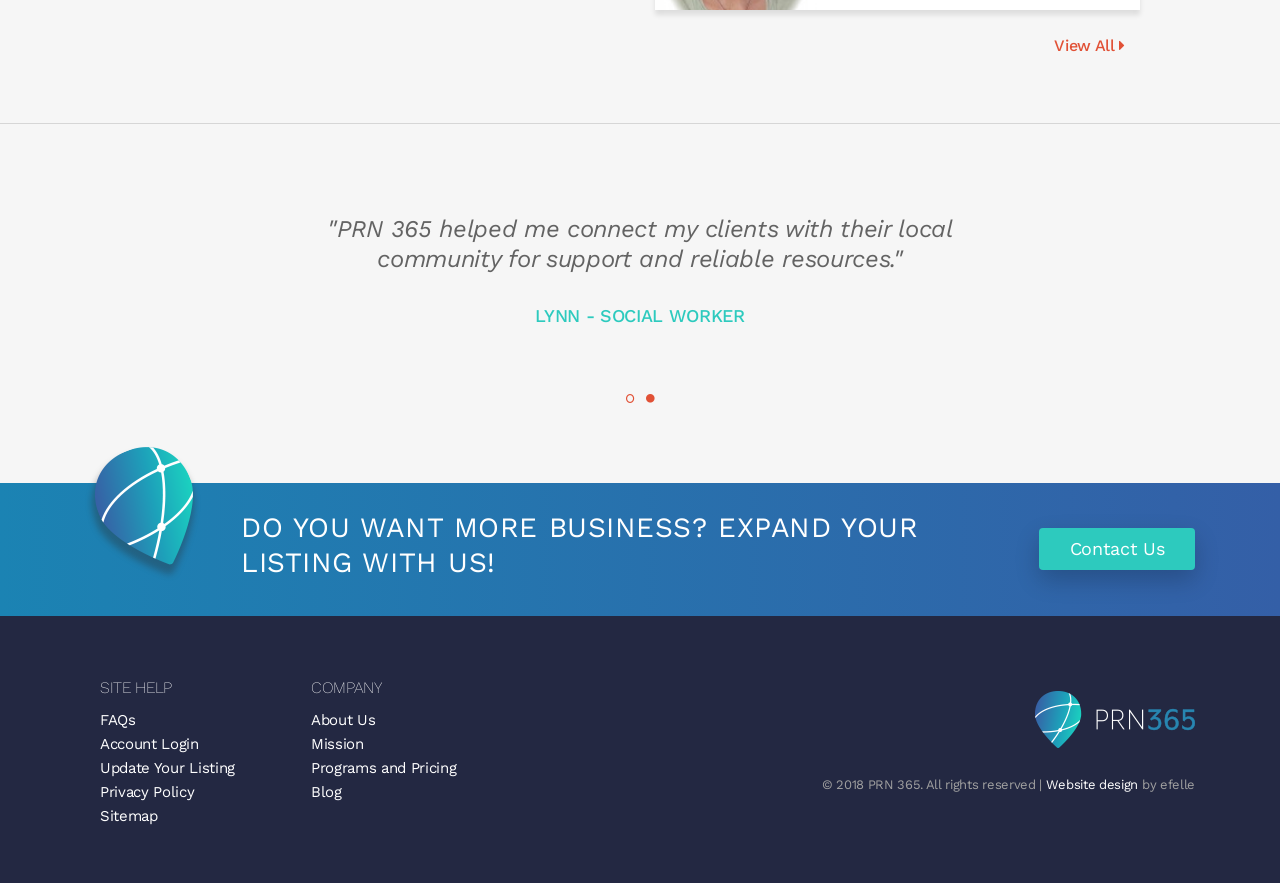Pinpoint the bounding box coordinates of the element to be clicked to execute the instruction: "Update your listing".

[0.078, 0.859, 0.184, 0.88]